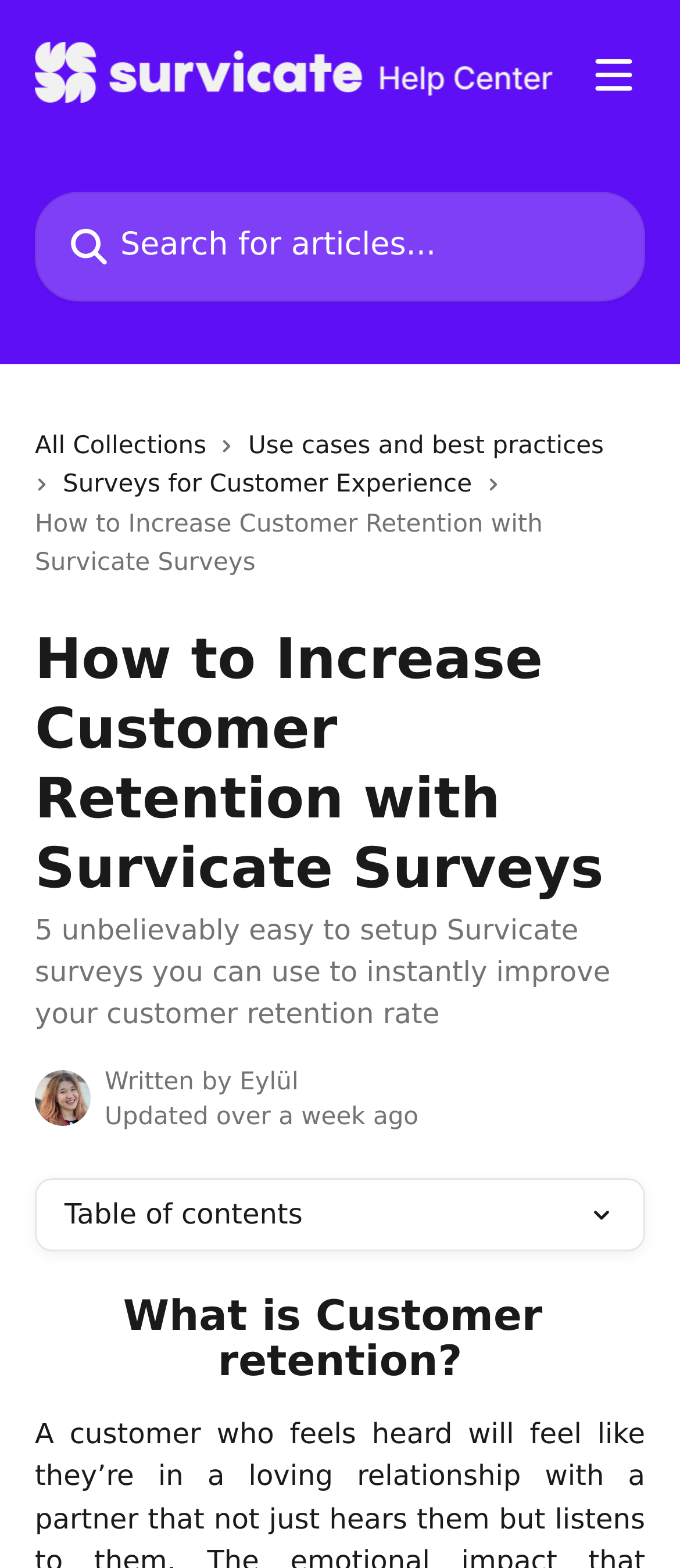Examine the screenshot and answer the question in as much detail as possible: What is the purpose of the search box?

The search box is located in the header section and has a placeholder text 'Search for articles...'. This suggests that the search box is intended for searching articles within the website.